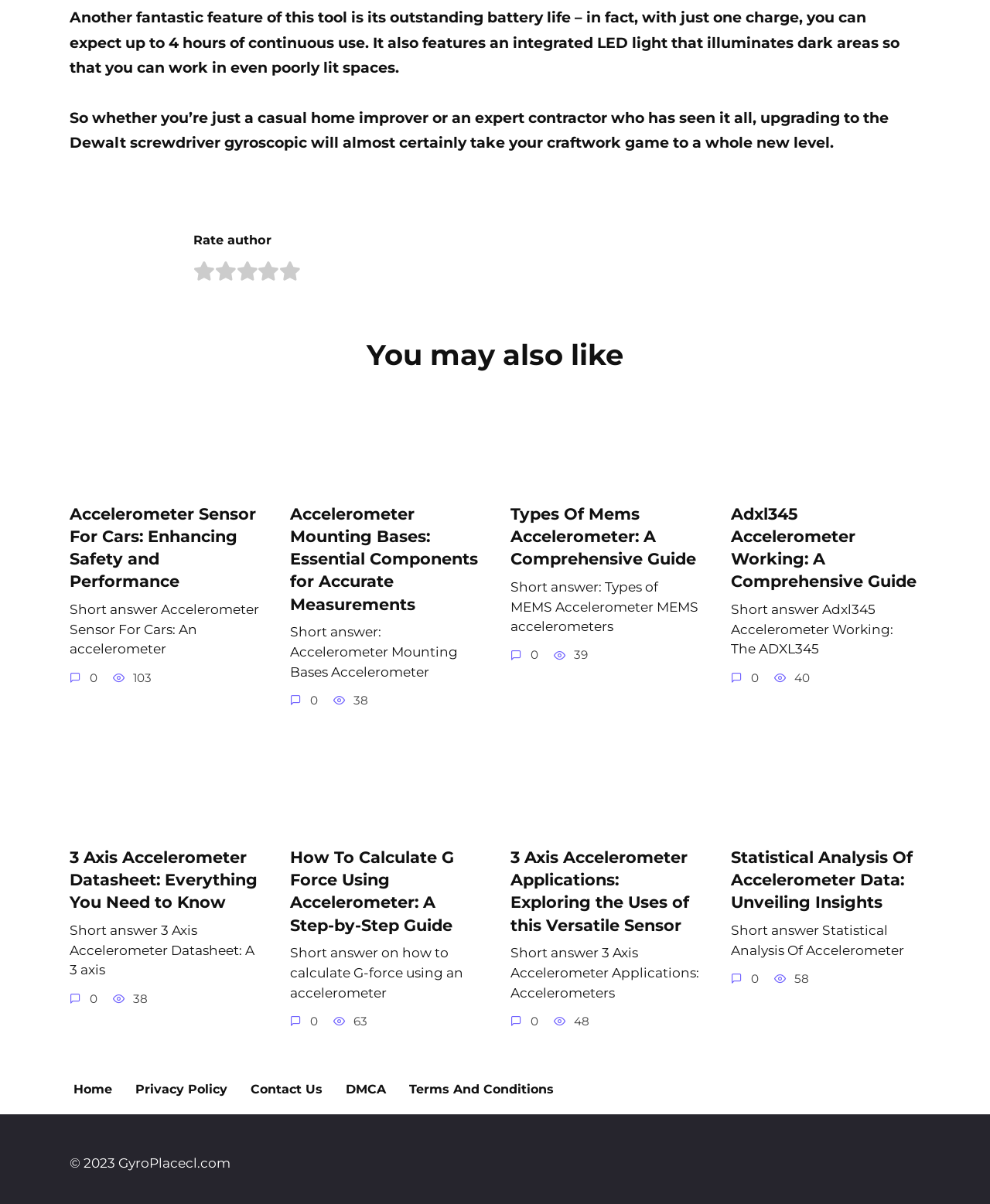Please identify the bounding box coordinates of the clickable element to fulfill the following instruction: "View the article about 3 Axis Accelerometer Applications". The coordinates should be four float numbers between 0 and 1, i.e., [left, top, right, bottom].

[0.516, 0.703, 0.696, 0.778]